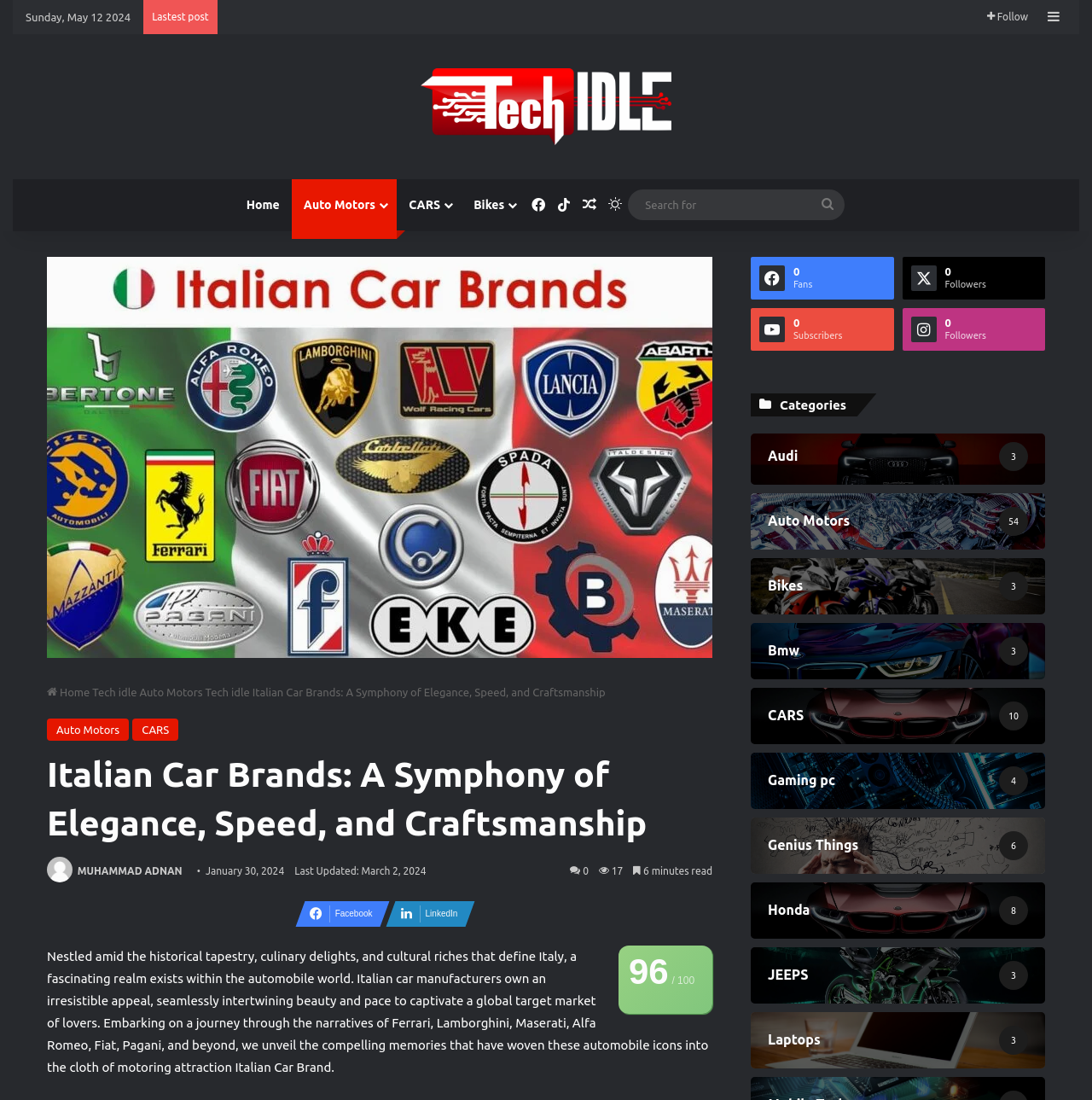For the element described, predict the bounding box coordinates as (top-left x, top-left y, bottom-right x, bottom-right y). All values should be between 0 and 1. Element description: alt="Photo of MUHAMMAD ADNAN"

[0.043, 0.786, 0.069, 0.797]